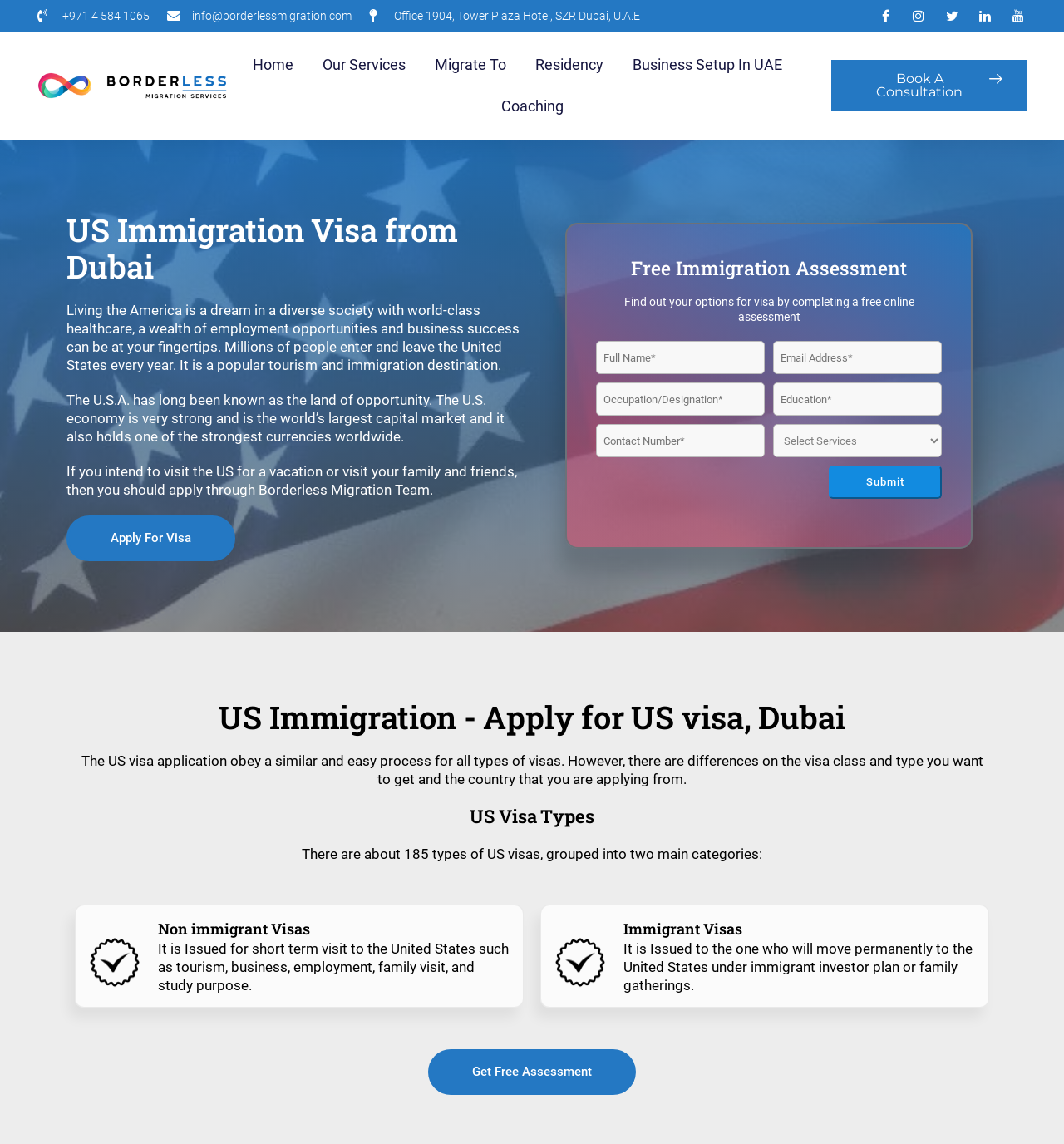Respond to the following query with just one word or a short phrase: 
What is the benefit of living in the United States?

Strong economy